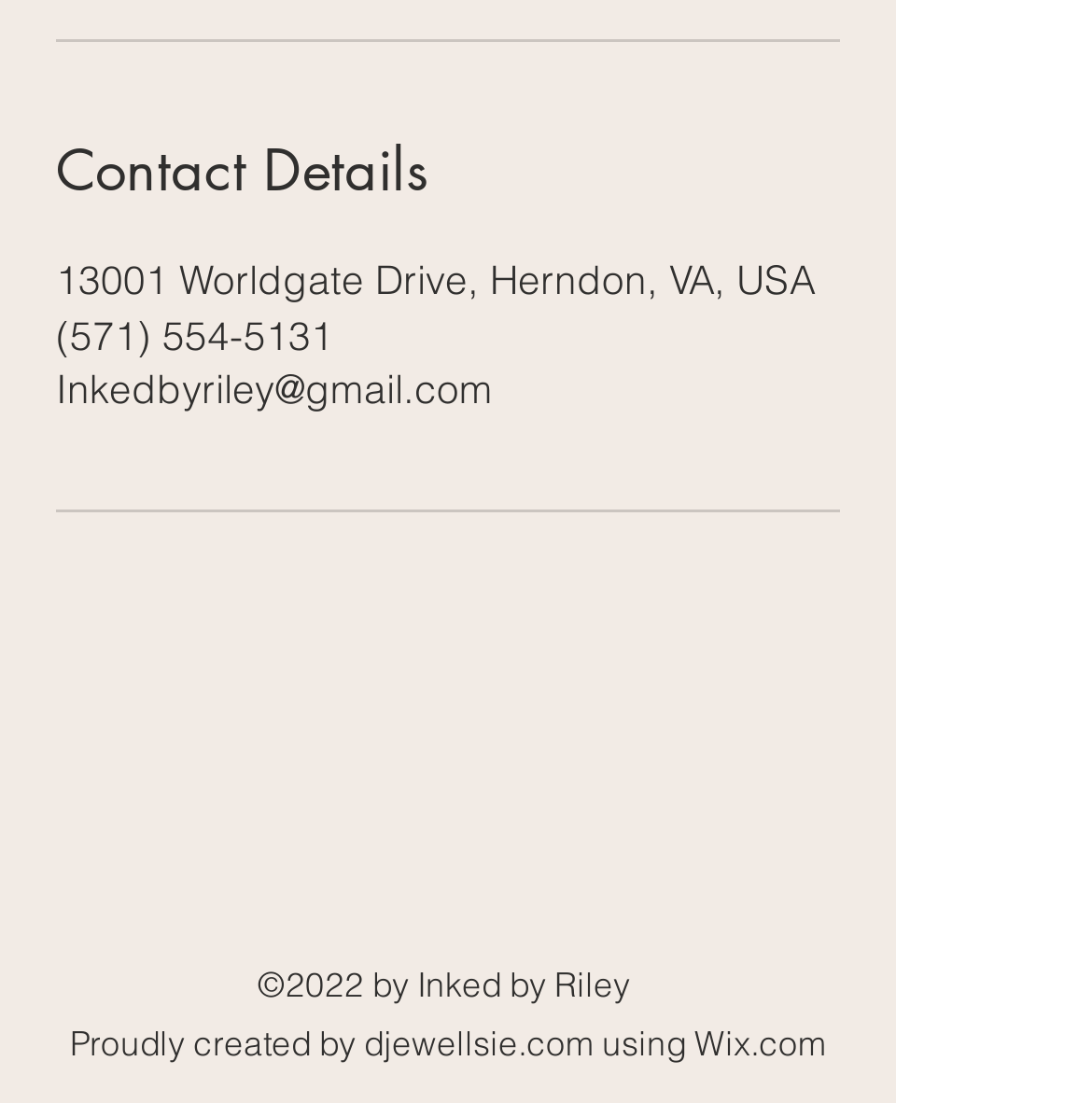What is the email address of Inked by Riley?
Answer the question with a thorough and detailed explanation.

I found the email address by looking at the static text elements under the 'Contact Details' heading, which provides the email address as 'Inkedbyriley@gmail.com'.